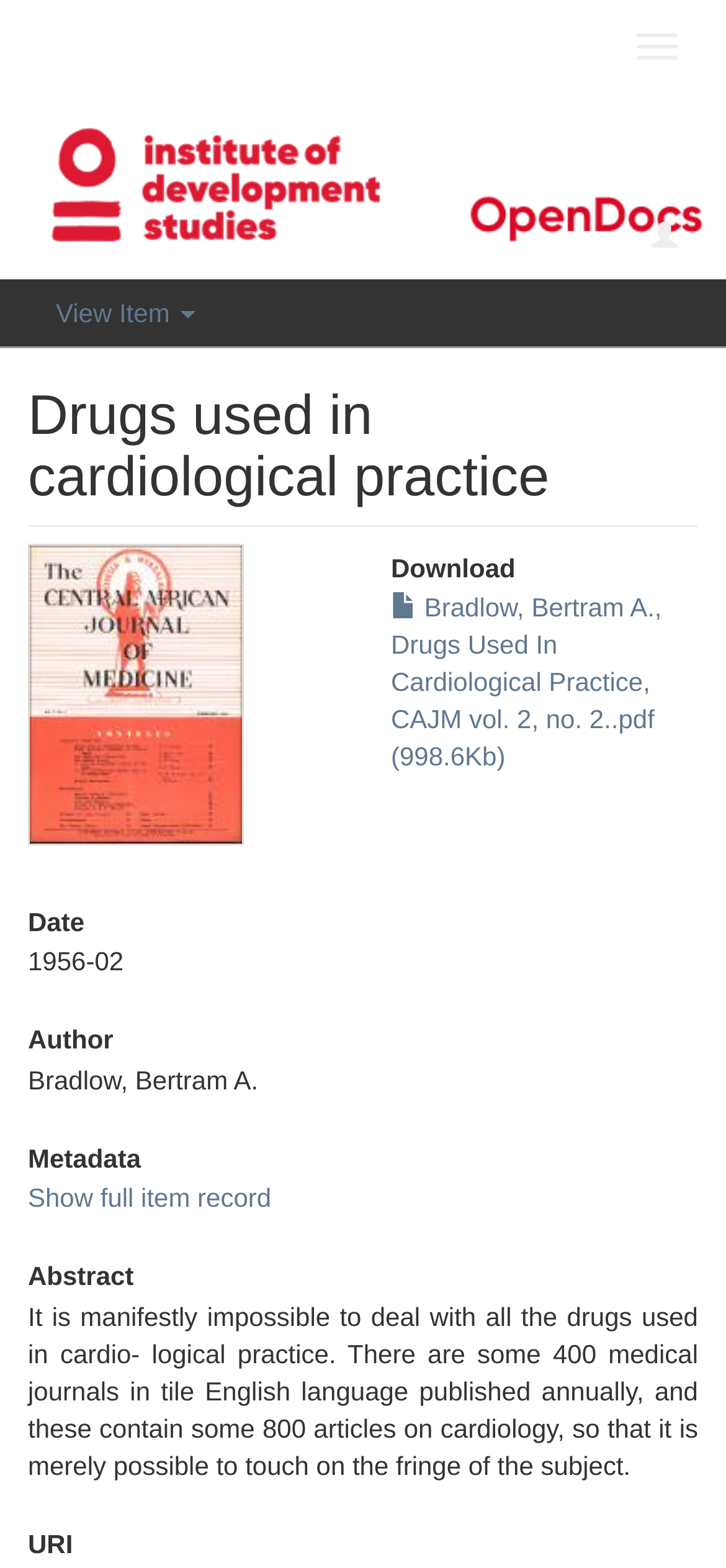Who is the author of the article?
Please answer using one word or phrase, based on the screenshot.

Bradlow, Bertram A.